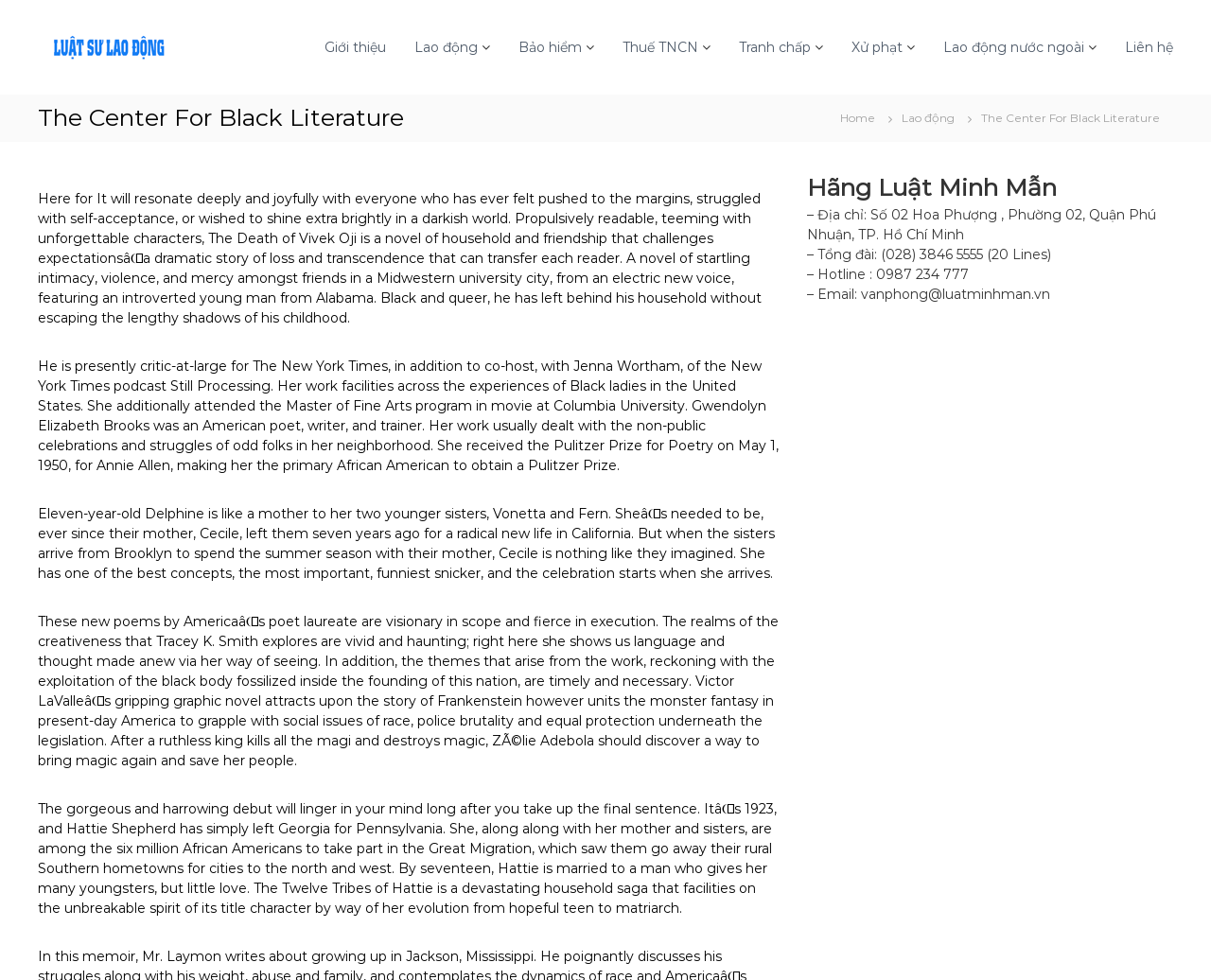What is the address of the law firm? Based on the image, give a response in one word or a short phrase.

Số 02 Hoa Phượng, Phường 02, Quận Phú Nhuận, TP. Hồ Chí Minh